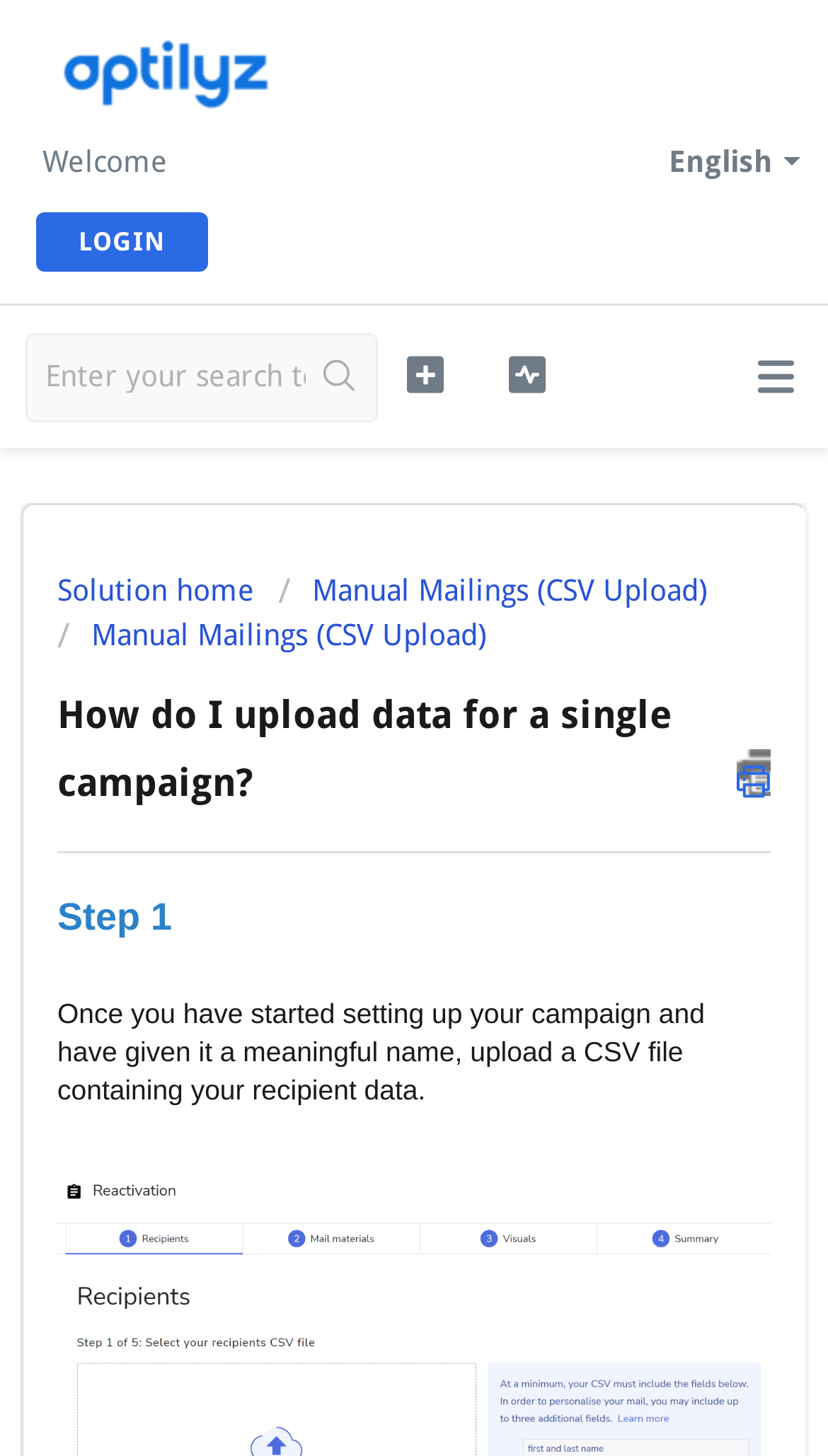Extract the bounding box for the UI element that matches this description: "Manual Mailings (CSV Upload)".

[0.069, 0.425, 0.587, 0.448]